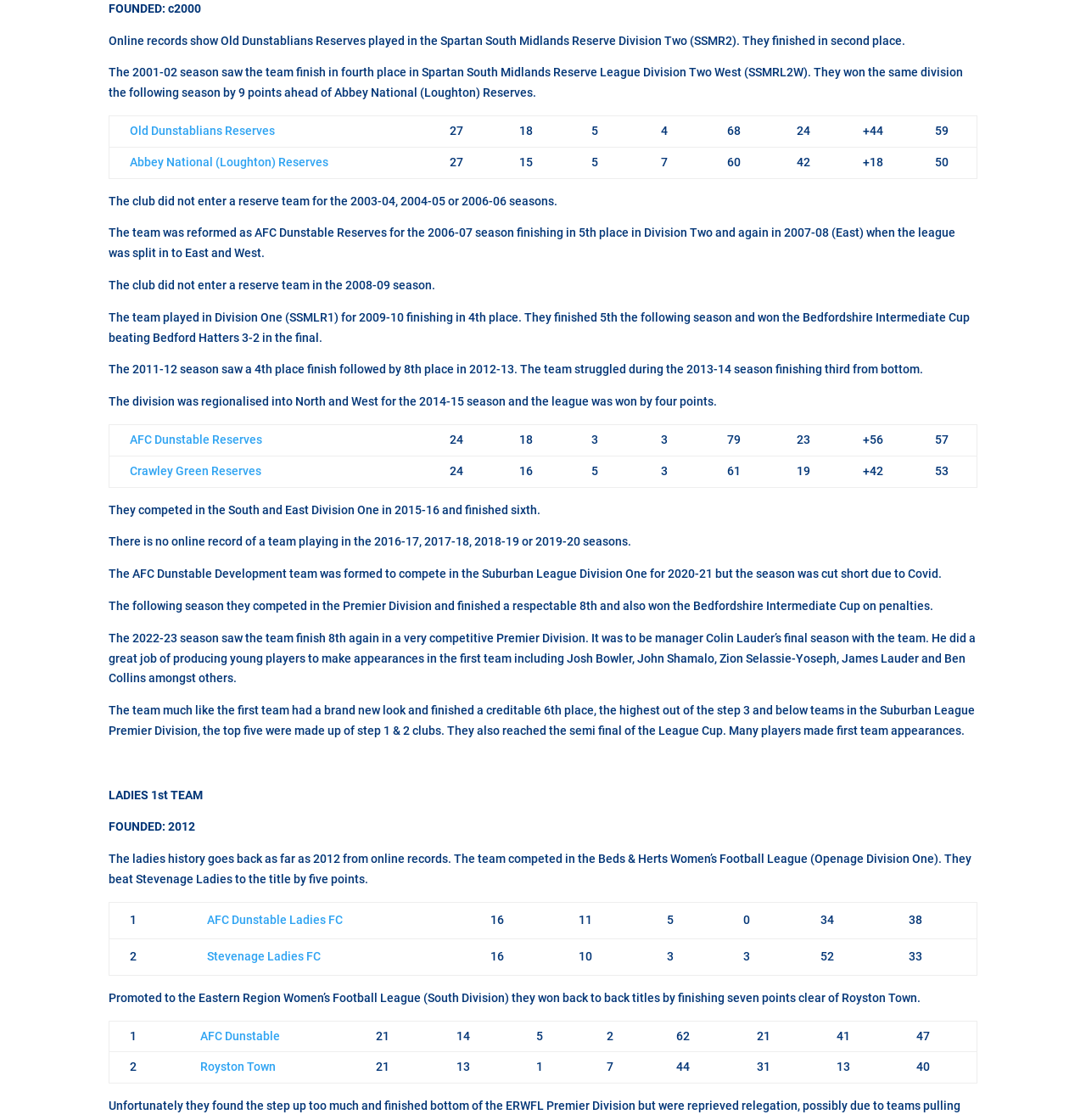Extract the bounding box coordinates of the UI element described: "Abbey National (Loughton) Reserves". Provide the coordinates in the format [left, top, right, bottom] with values ranging from 0 to 1.

[0.12, 0.139, 0.302, 0.151]